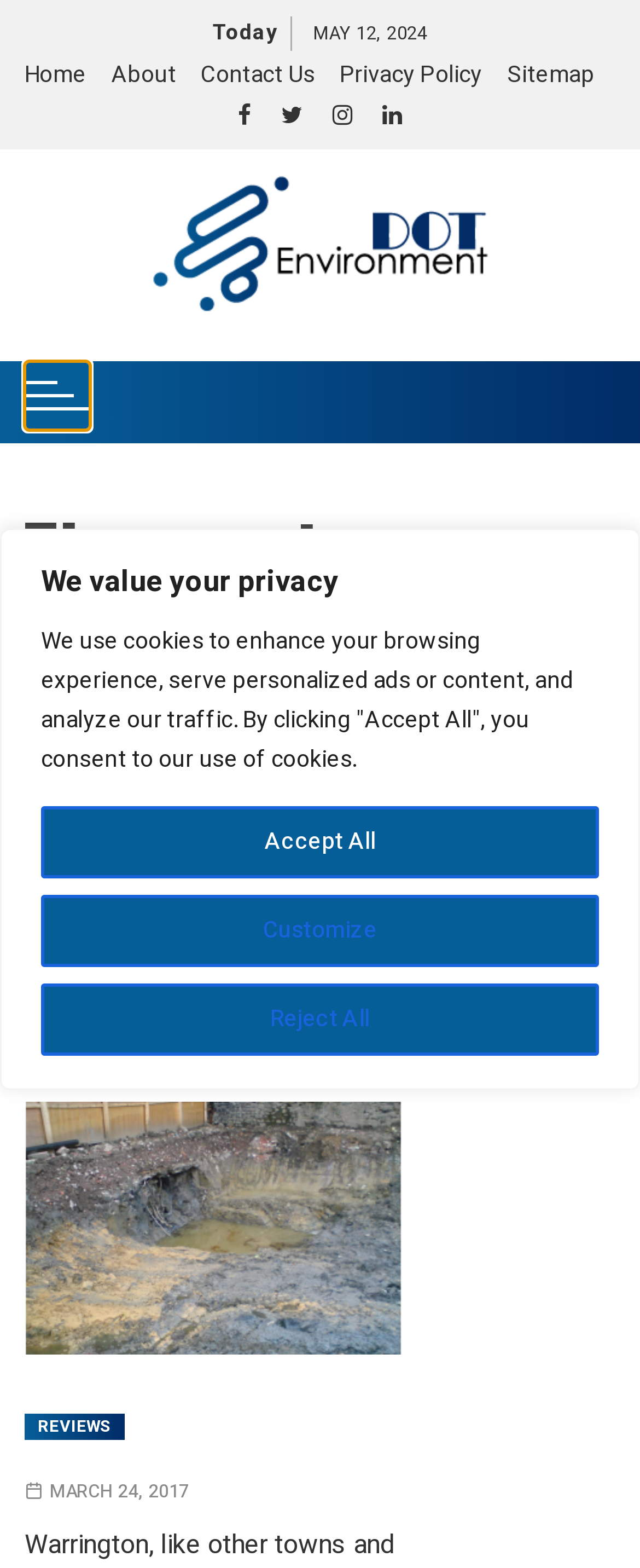Please find and report the bounding box coordinates of the element to click in order to perform the following action: "click the About link". The coordinates should be expressed as four float numbers between 0 and 1, in the format [left, top, right, bottom].

[0.173, 0.036, 0.275, 0.058]